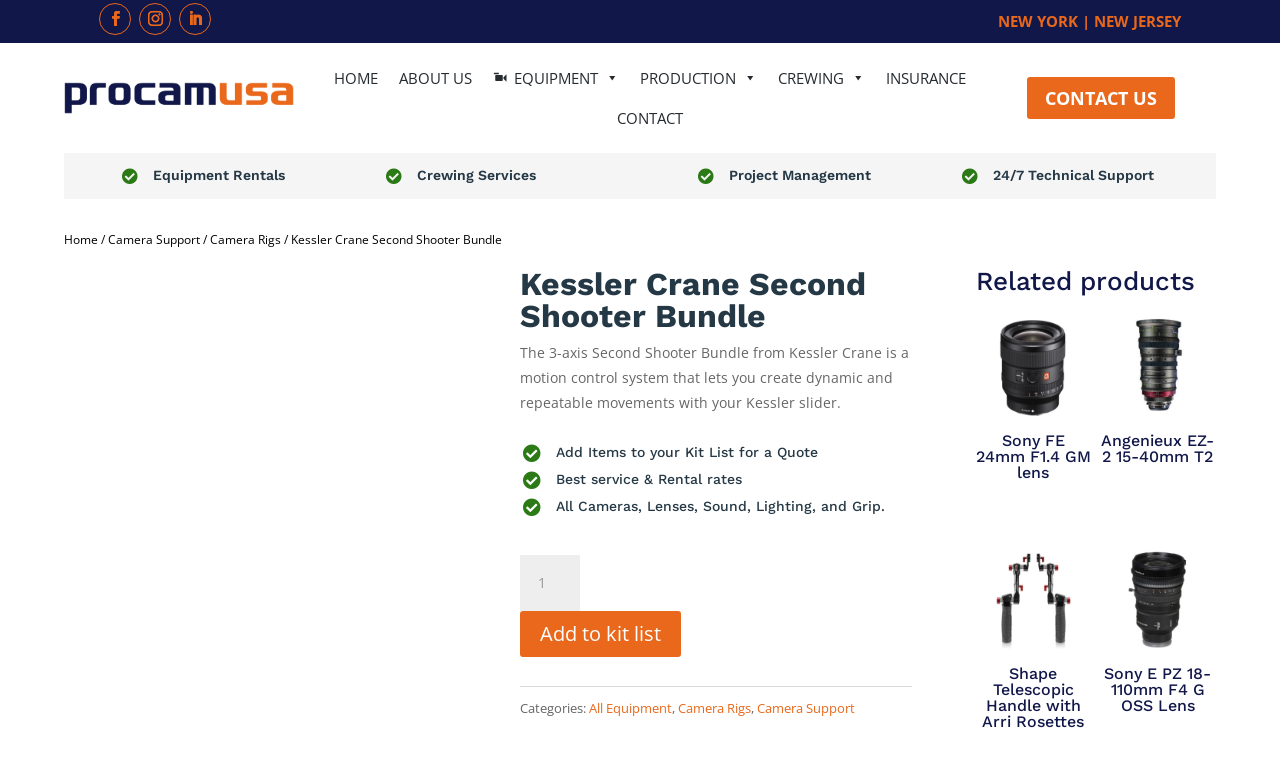Show me the bounding box coordinates of the clickable region to achieve the task as per the instruction: "View Contact information".

None